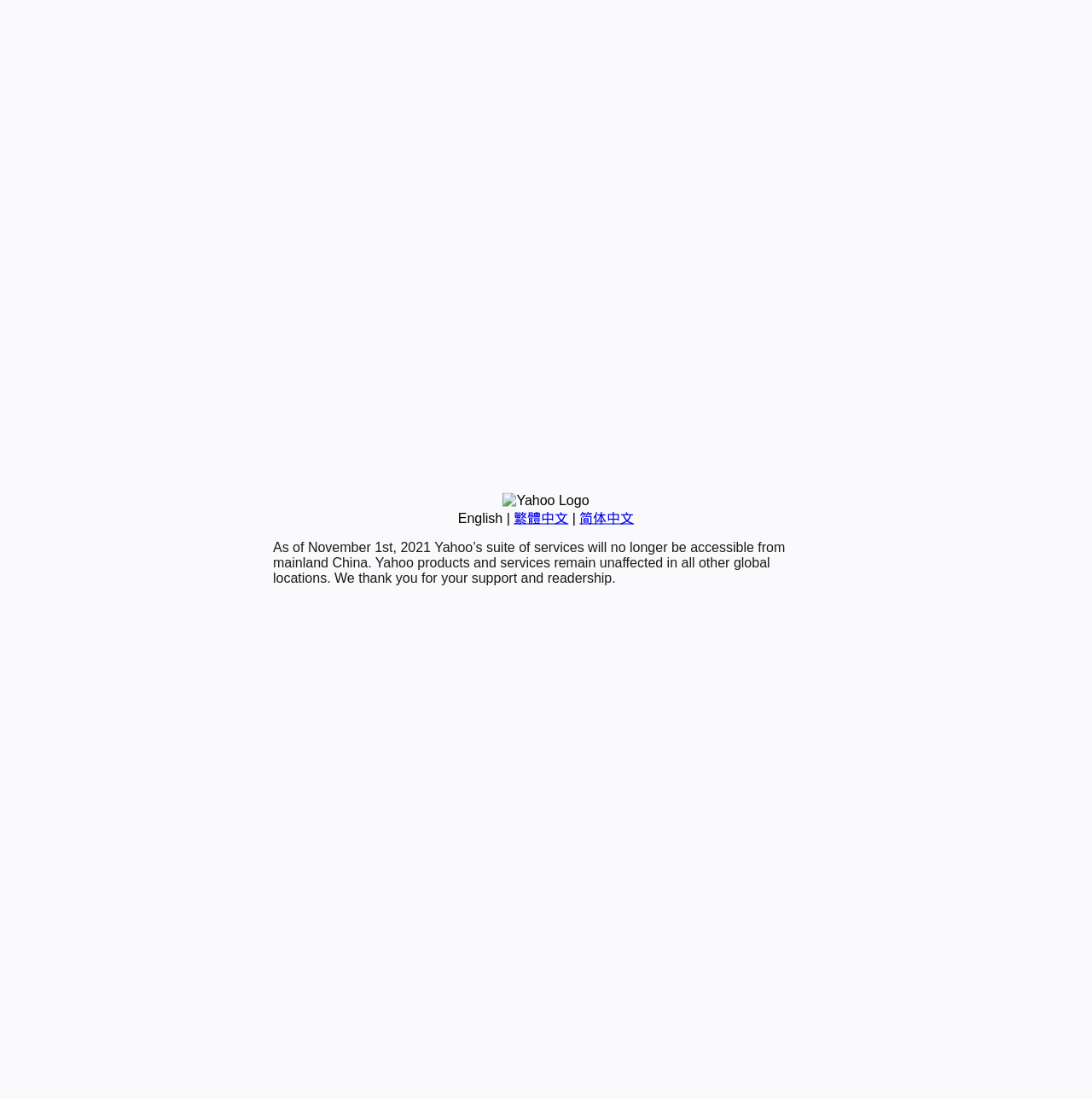Using the element description 繁體中文, predict the bounding box coordinates for the UI element. Provide the coordinates in (top-left x, top-left y, bottom-right x, bottom-right y) format with values ranging from 0 to 1.

[0.47, 0.465, 0.52, 0.478]